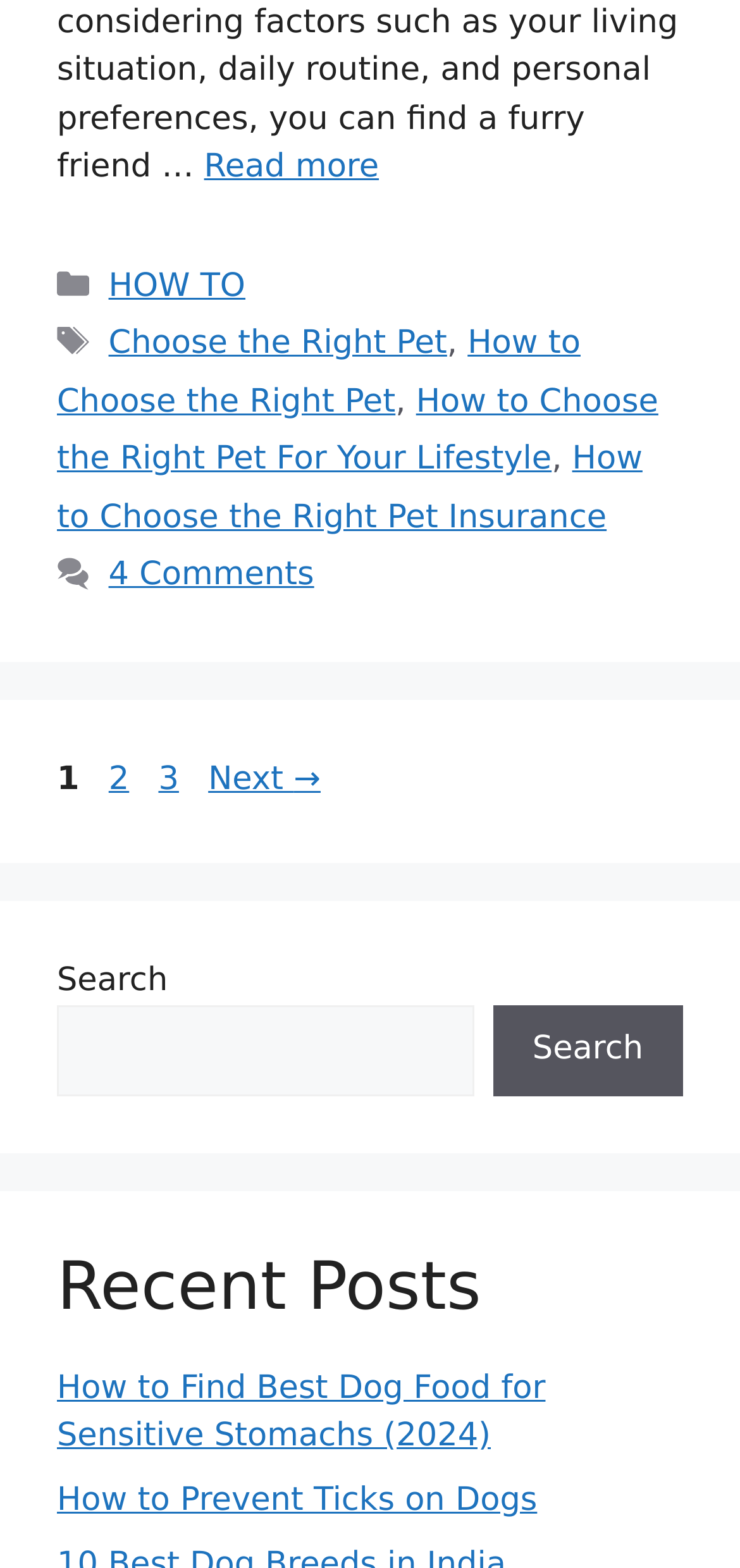What is the purpose of the button in the search section? From the image, respond with a single word or brief phrase.

Search